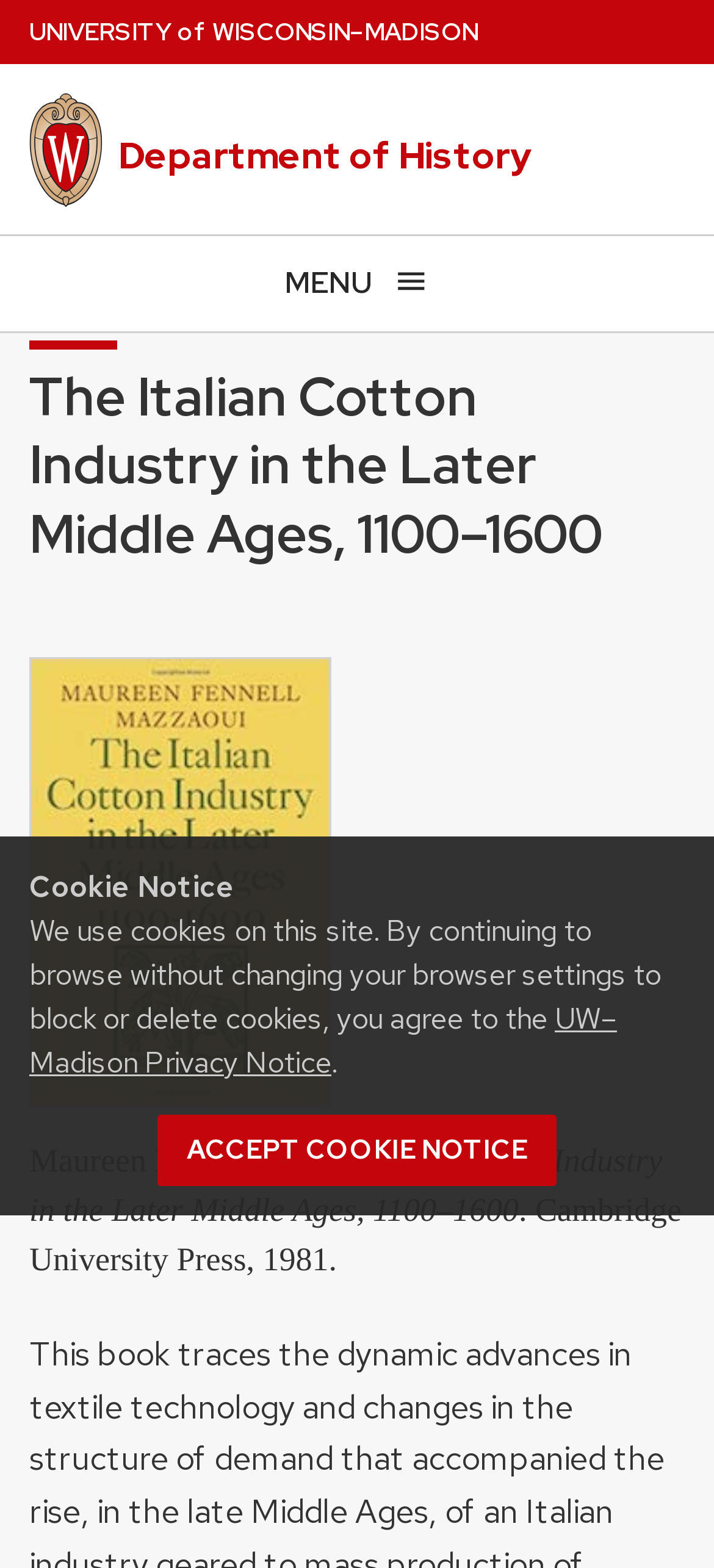Who is the author of the book?
Please use the image to provide a one-word or short phrase answer.

Maureen Mazzaoui